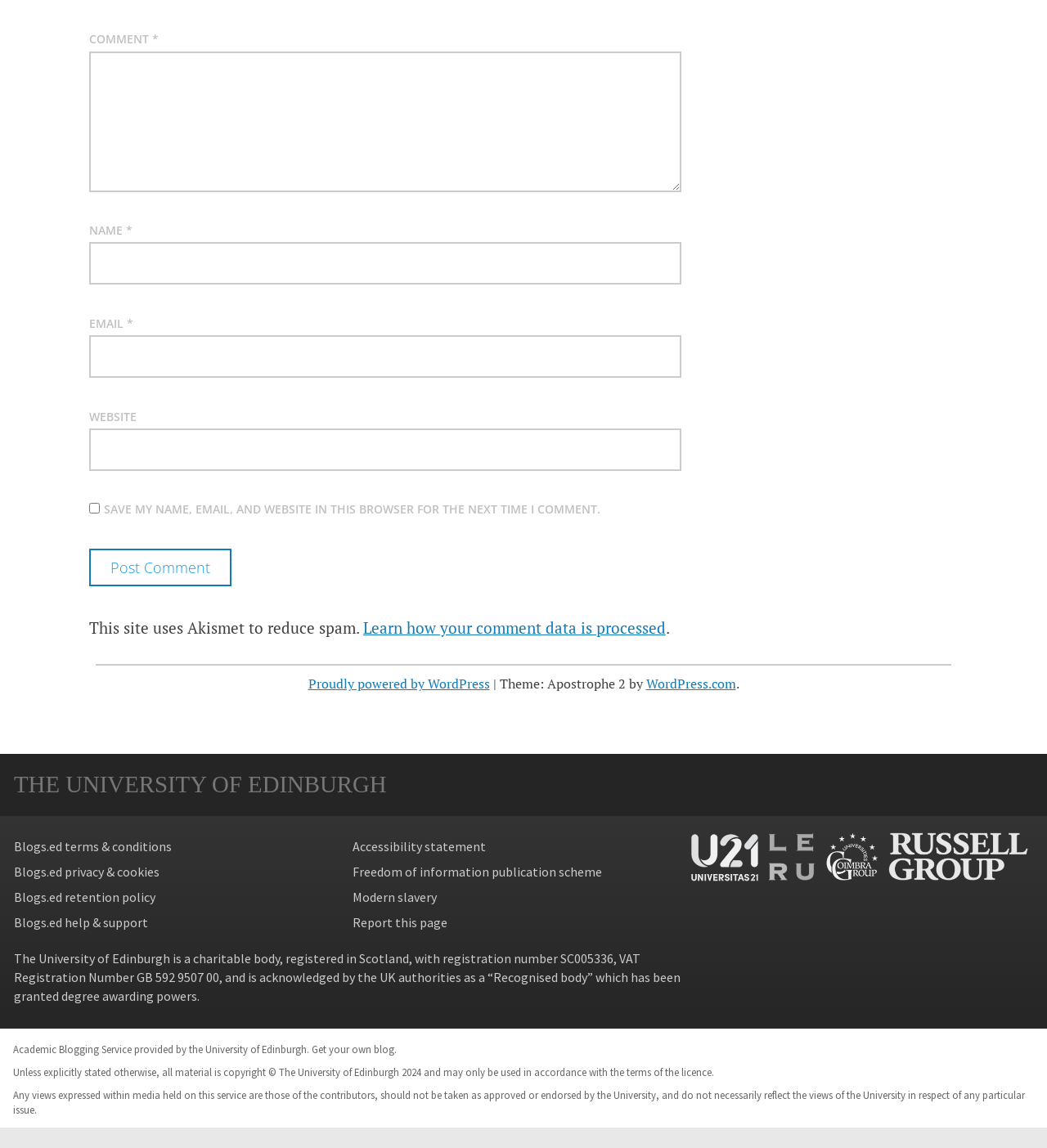Please identify the bounding box coordinates for the region that you need to click to follow this instruction: "Type your name".

[0.085, 0.211, 0.651, 0.248]